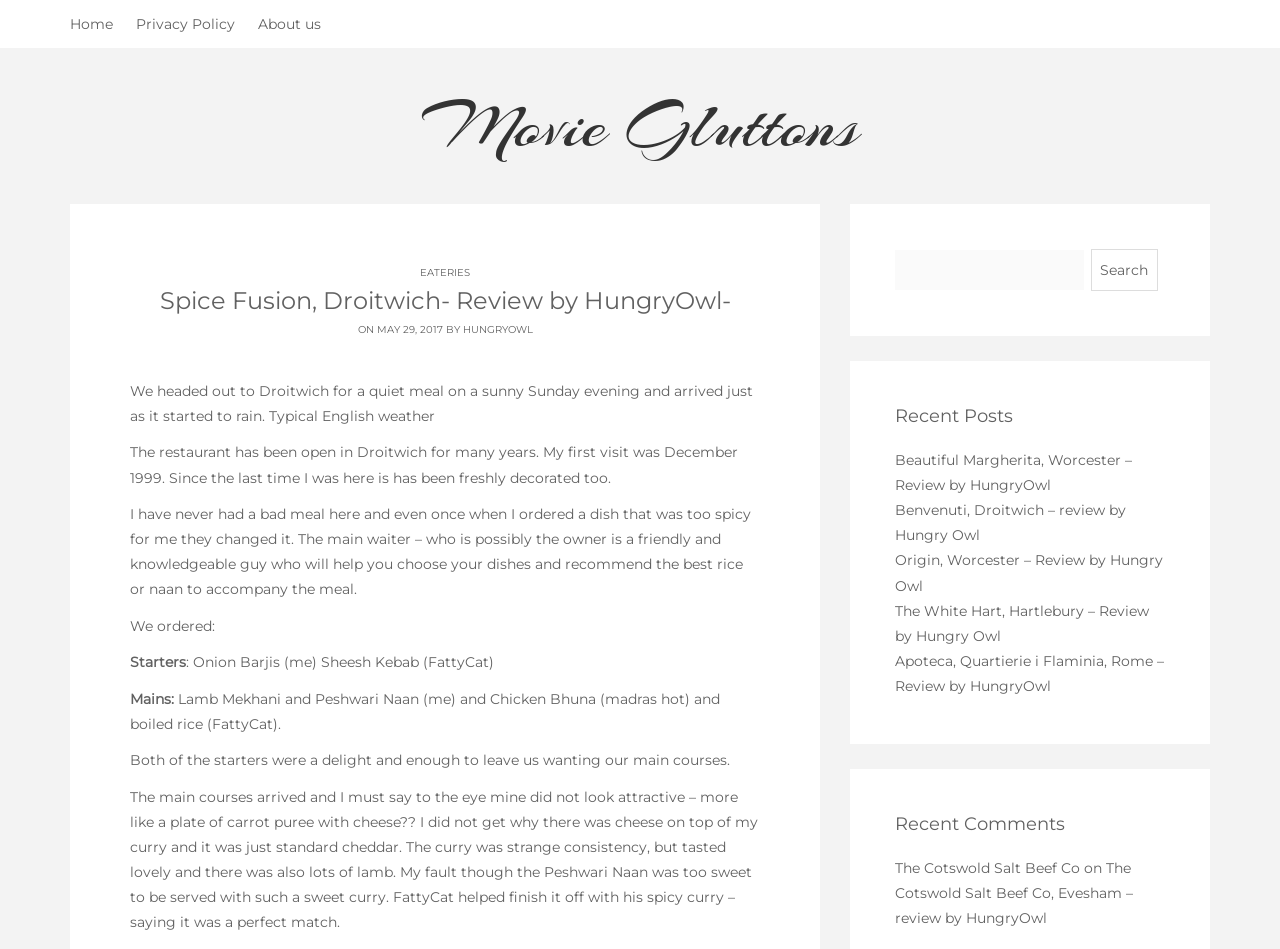Please identify the bounding box coordinates of the region to click in order to complete the task: "View collection overview". The coordinates must be four float numbers between 0 and 1, specified as [left, top, right, bottom].

None